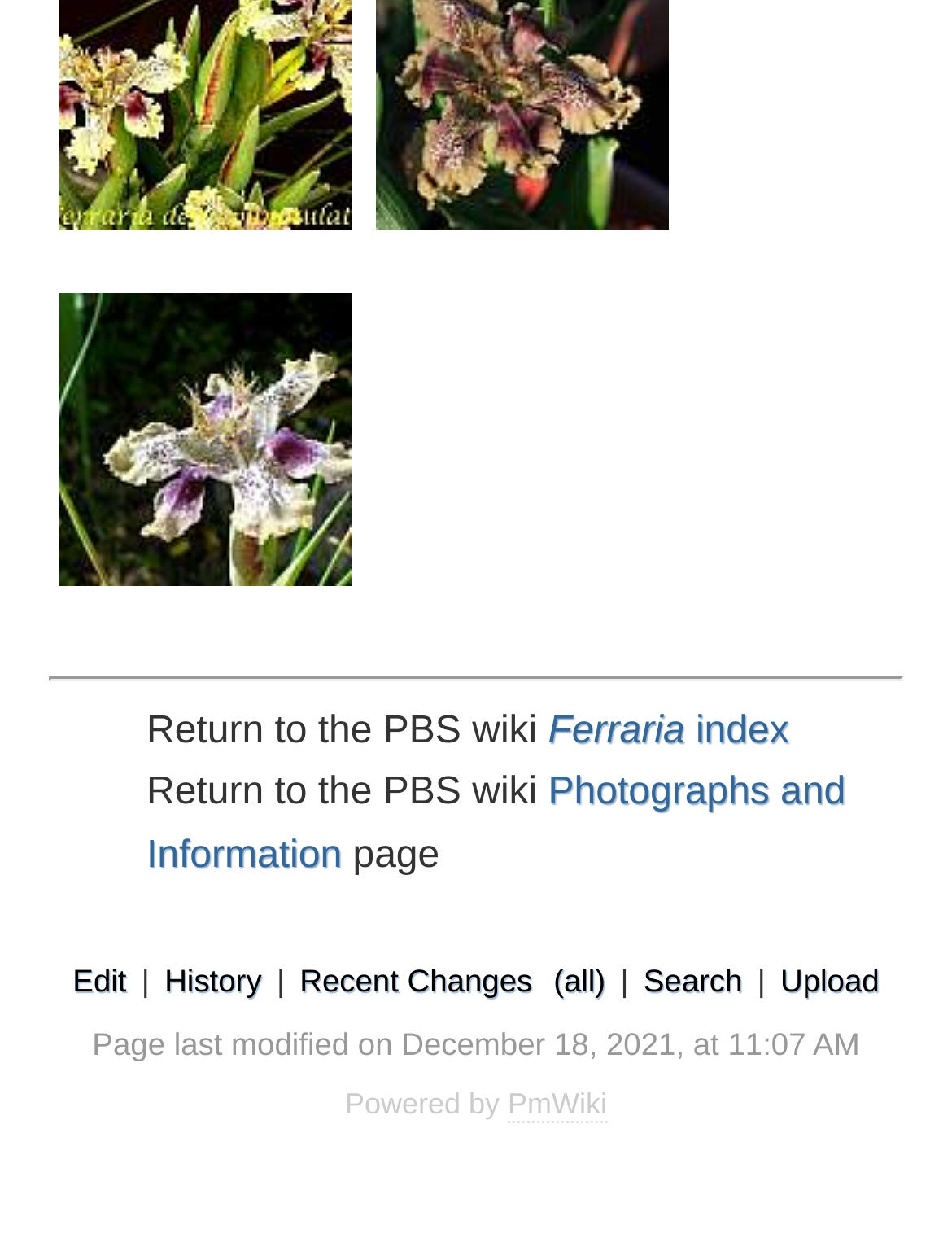Give a one-word or short-phrase answer to the following question: 
What is the date of the last modification of the page?

December 18, 2021